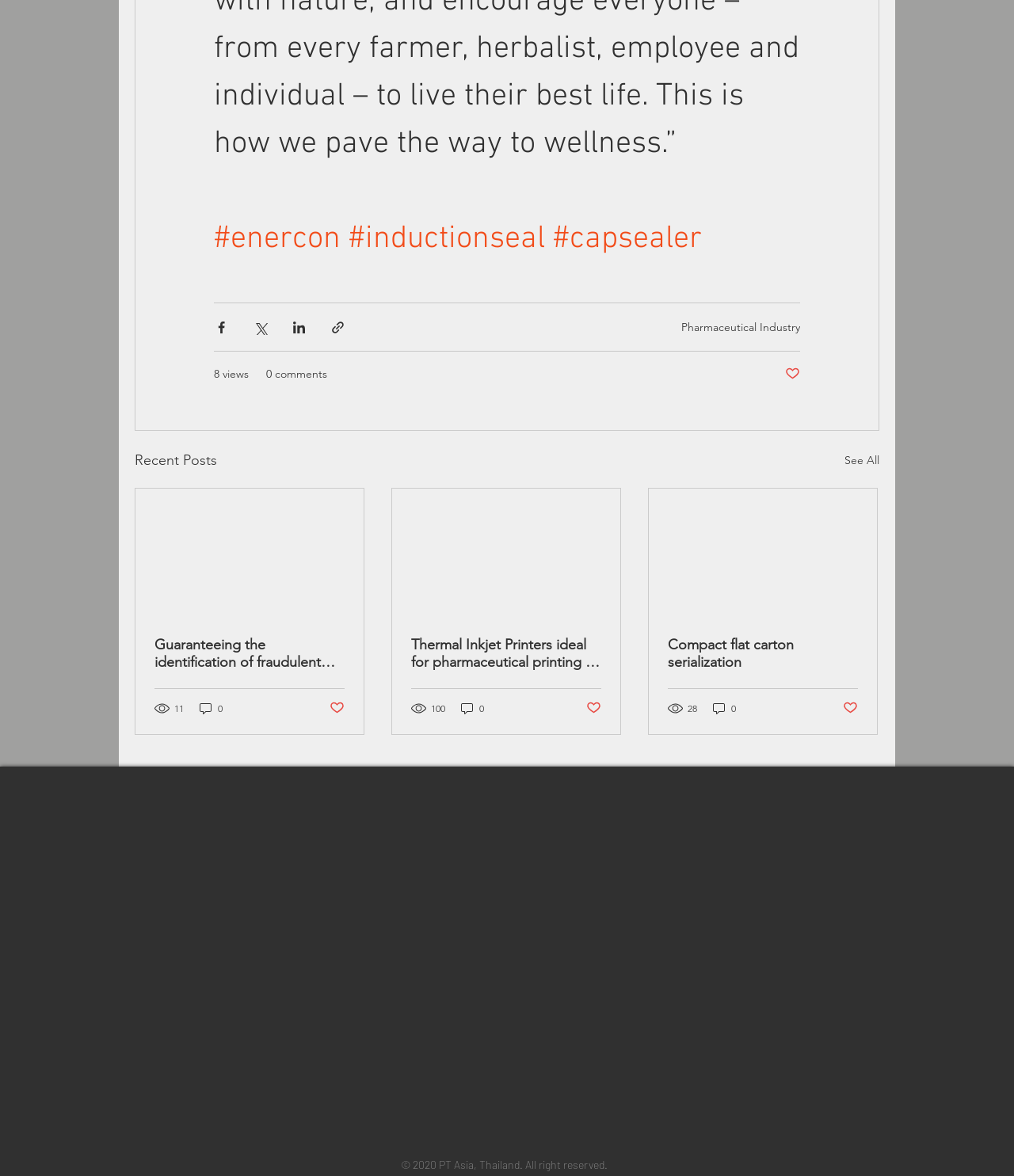Locate the bounding box coordinates of the item that should be clicked to fulfill the instruction: "Call the 24 hour call center".

[0.125, 0.887, 0.199, 0.899]